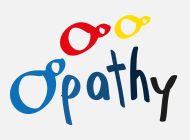What is the focus of the associated project?
Provide a detailed answer to the question using information from the image.

The question asks about the focus of the associated project. According to the caption, the project focuses on improving diagnostics of pathogenic yeasts through advanced genomic studies, hence the answer is 'Improving diagnostics of pathogenic yeasts'.